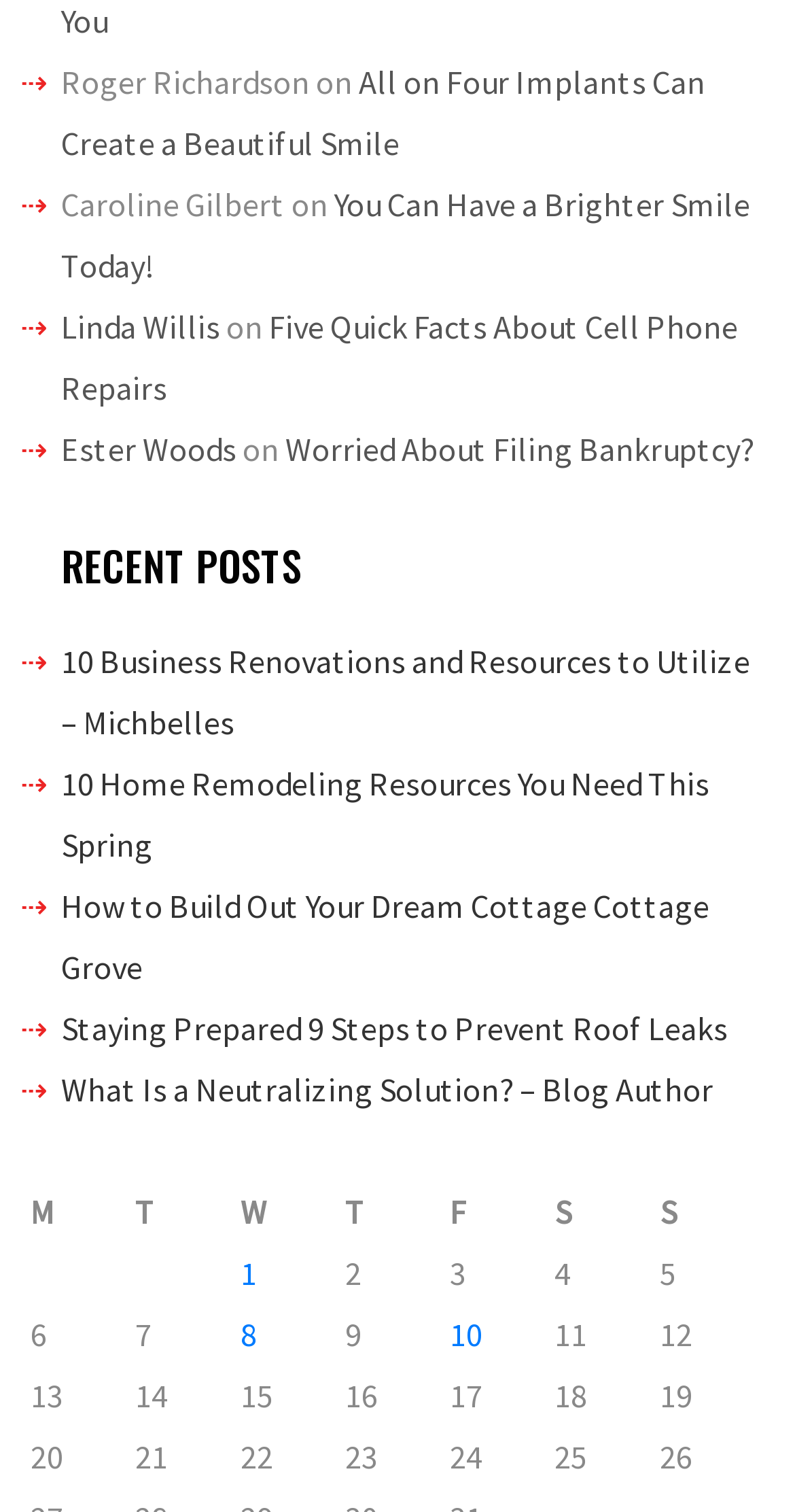Use a single word or phrase to answer the question: What is the name of the author mentioned?

Roger Richardson